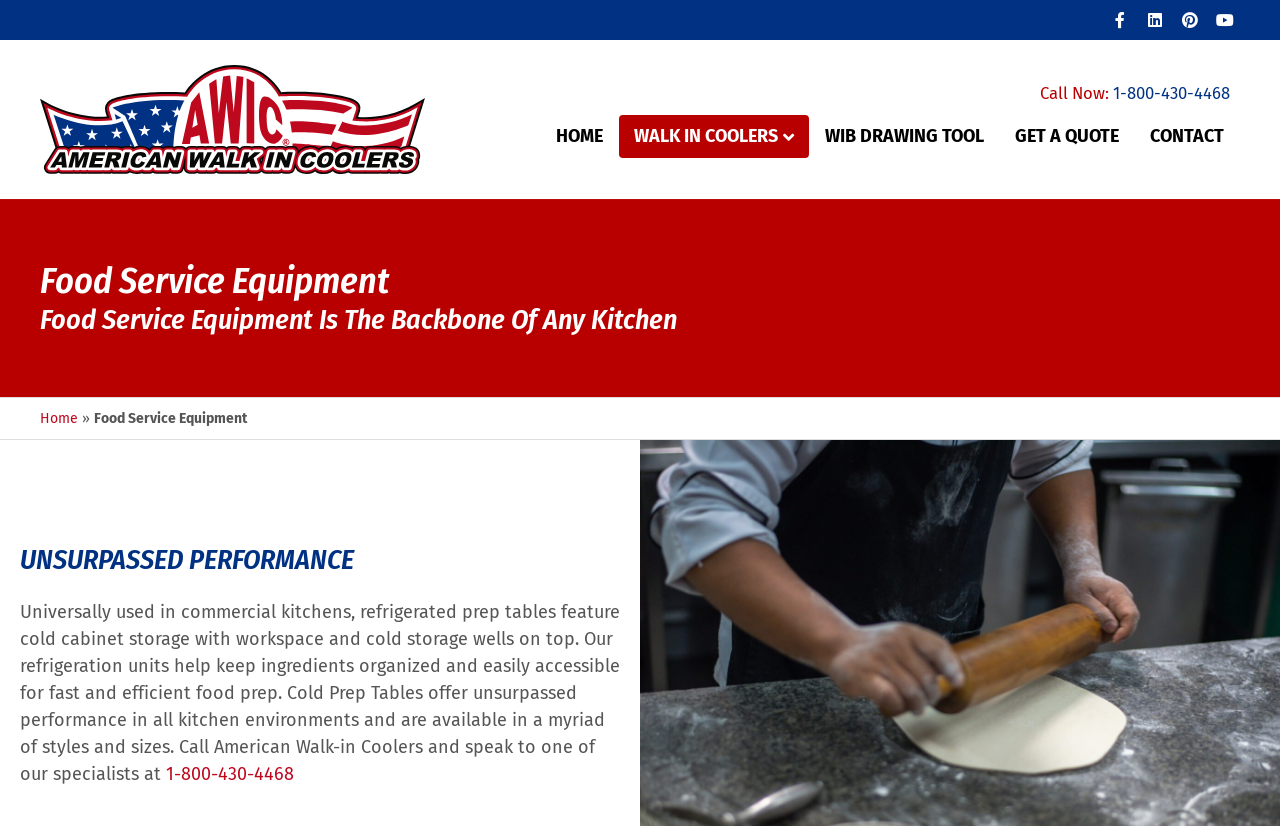What is the purpose of refrigerated prep tables?
Carefully examine the image and provide a detailed answer to the question.

I read the text that describes the refrigerated prep tables and found that they are used to keep ingredients organized and easily accessible for fast and efficient food prep.